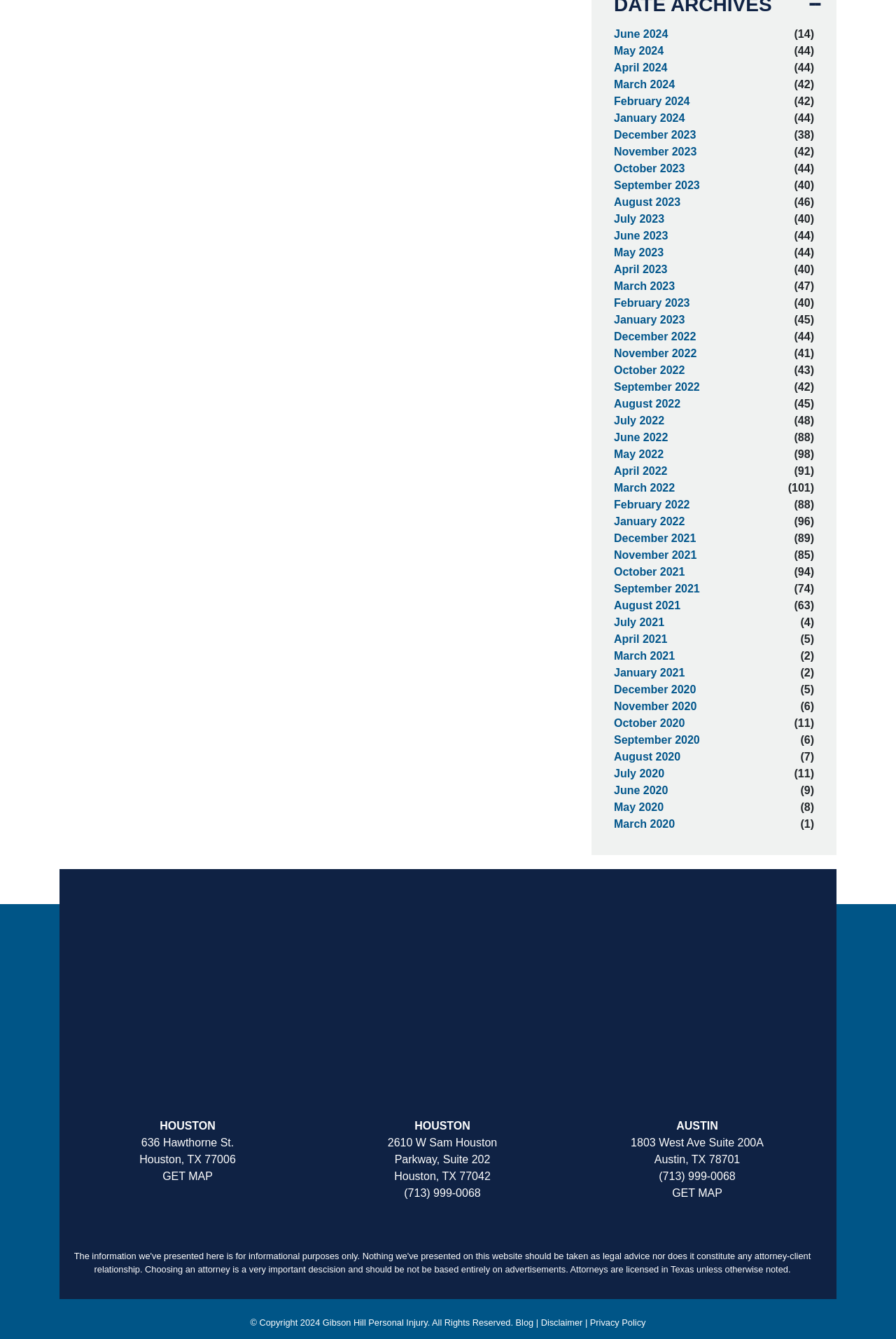Provide the bounding box coordinates of the section that needs to be clicked to accomplish the following instruction: "View May 2024."

[0.685, 0.032, 0.883, 0.045]